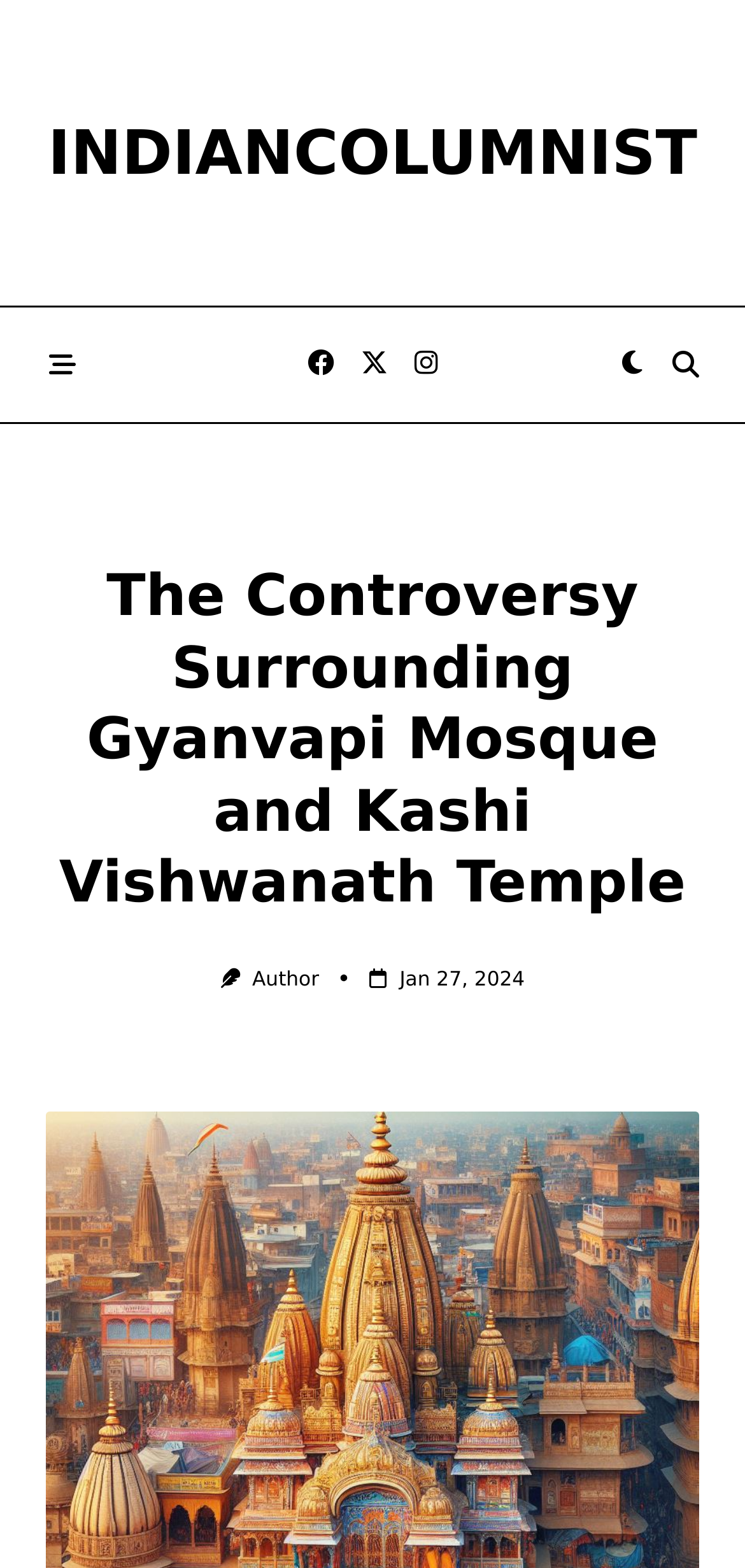When was the article published?
Based on the screenshot, provide a one-word or short-phrase response.

Jan 27, 2024